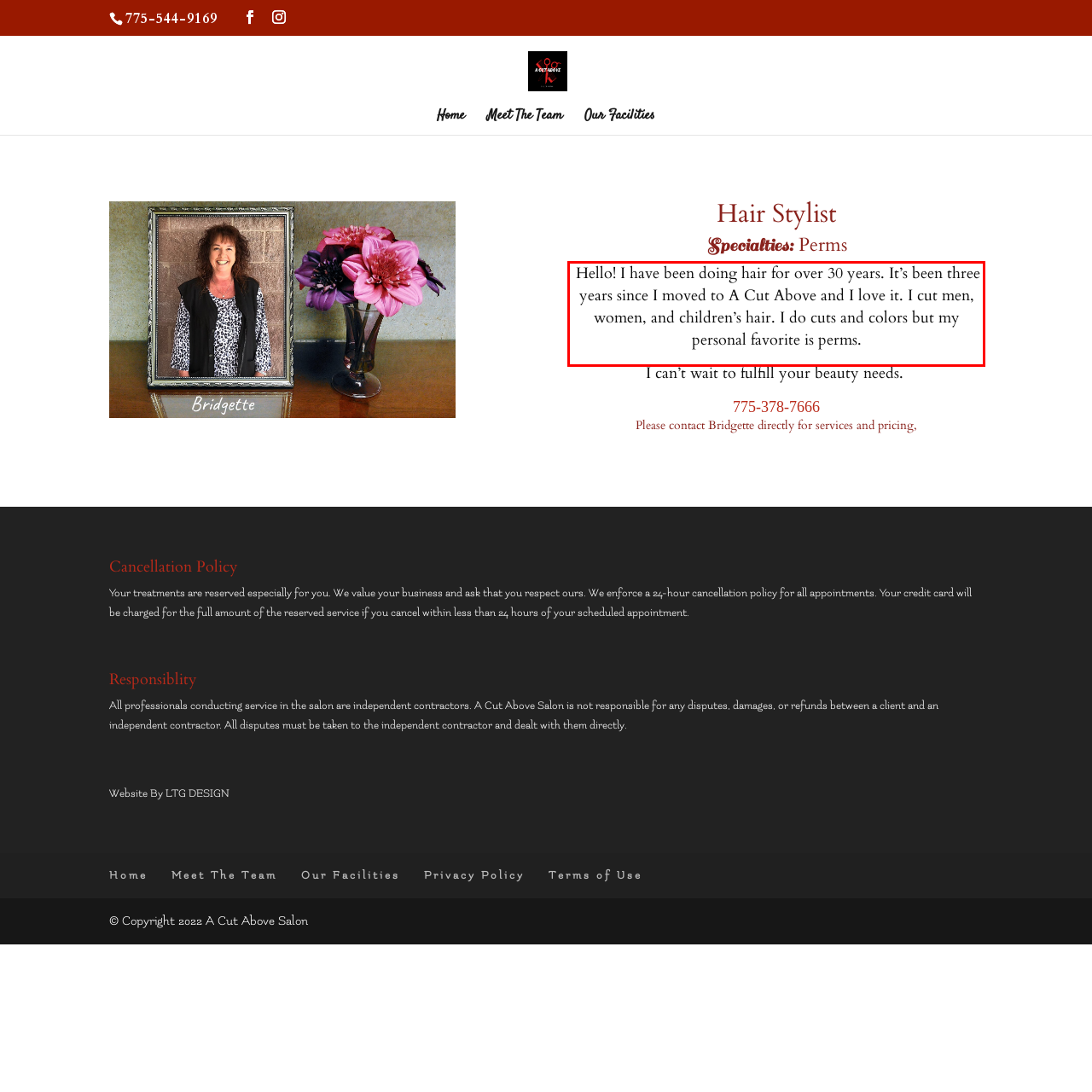Perform OCR on the text inside the red-bordered box in the provided screenshot and output the content.

Hello! I have been doing hair for over 30 years. It’s been three years since I moved to A Cut Above and I love it. I cut men, women, and children’s hair. I do cuts and colors but my personal favorite is perms.